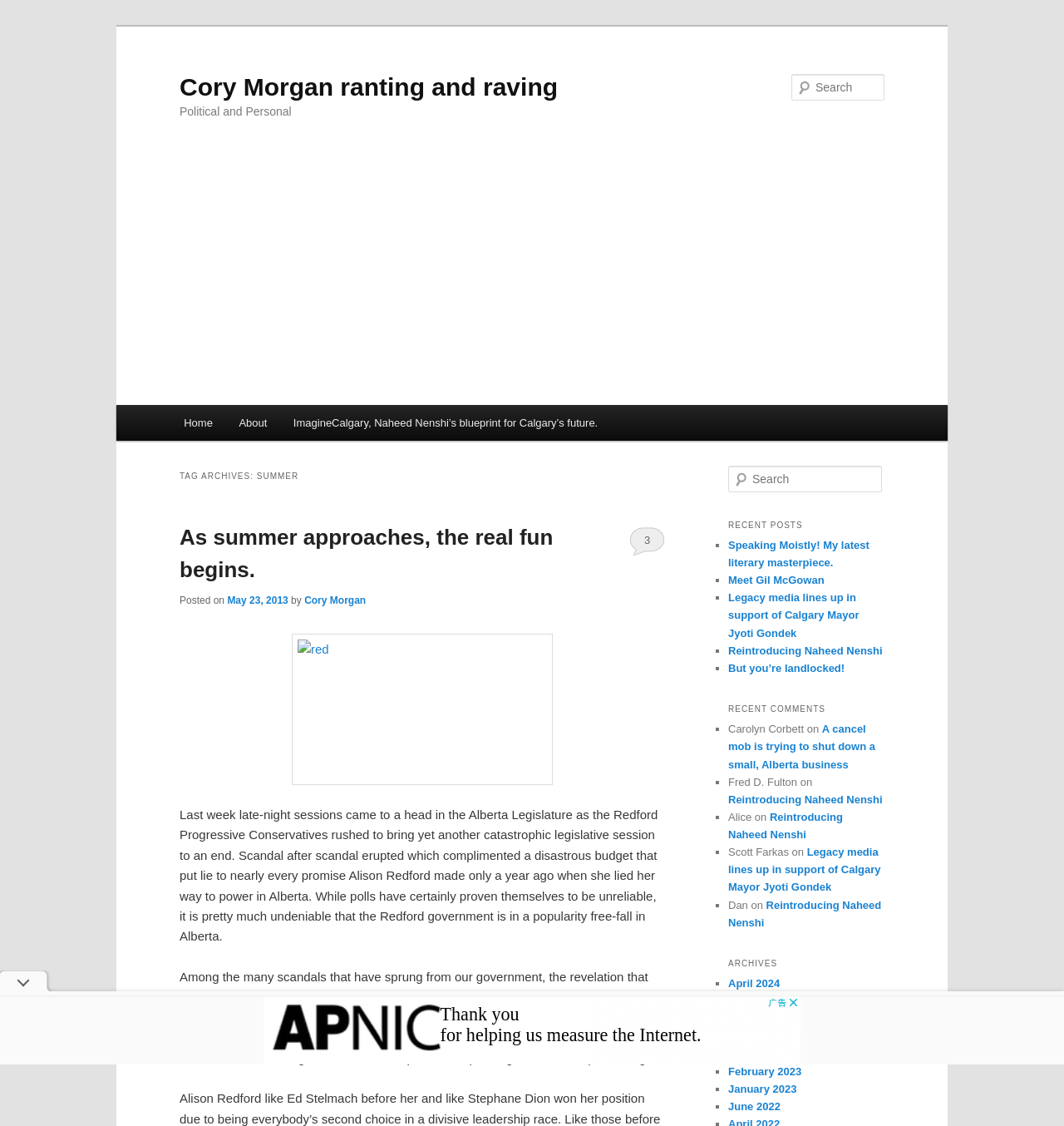Carefully examine the image and provide an in-depth answer to the question: What is the topic of the recent post?

I found the answer by looking at the heading 'TAG ARCHIVES: SUMMER' and the text 'As summer approaches, the real fun begins.' which suggests that the recent post is about summer.